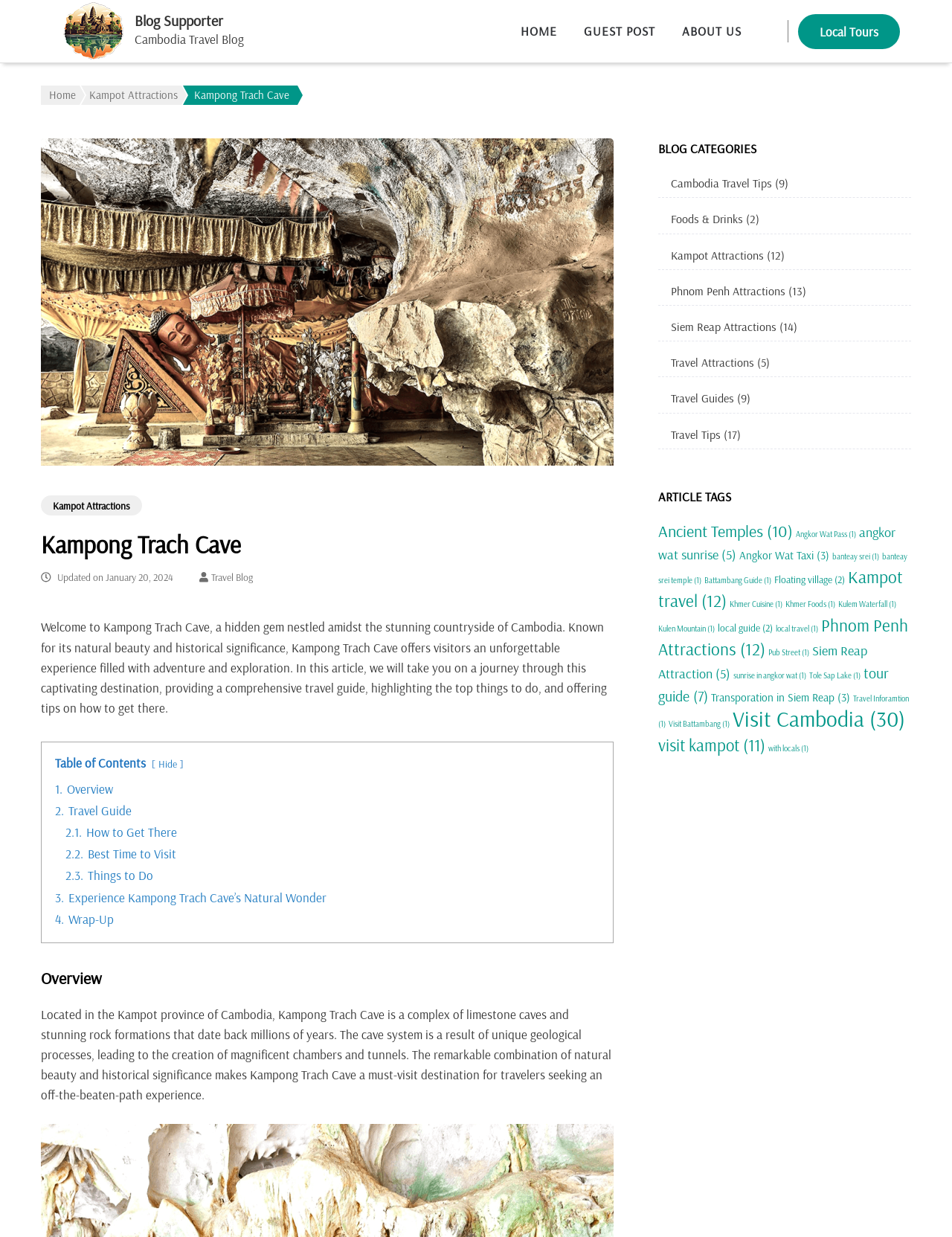Determine and generate the text content of the webpage's headline.

Kampong Trach Cave